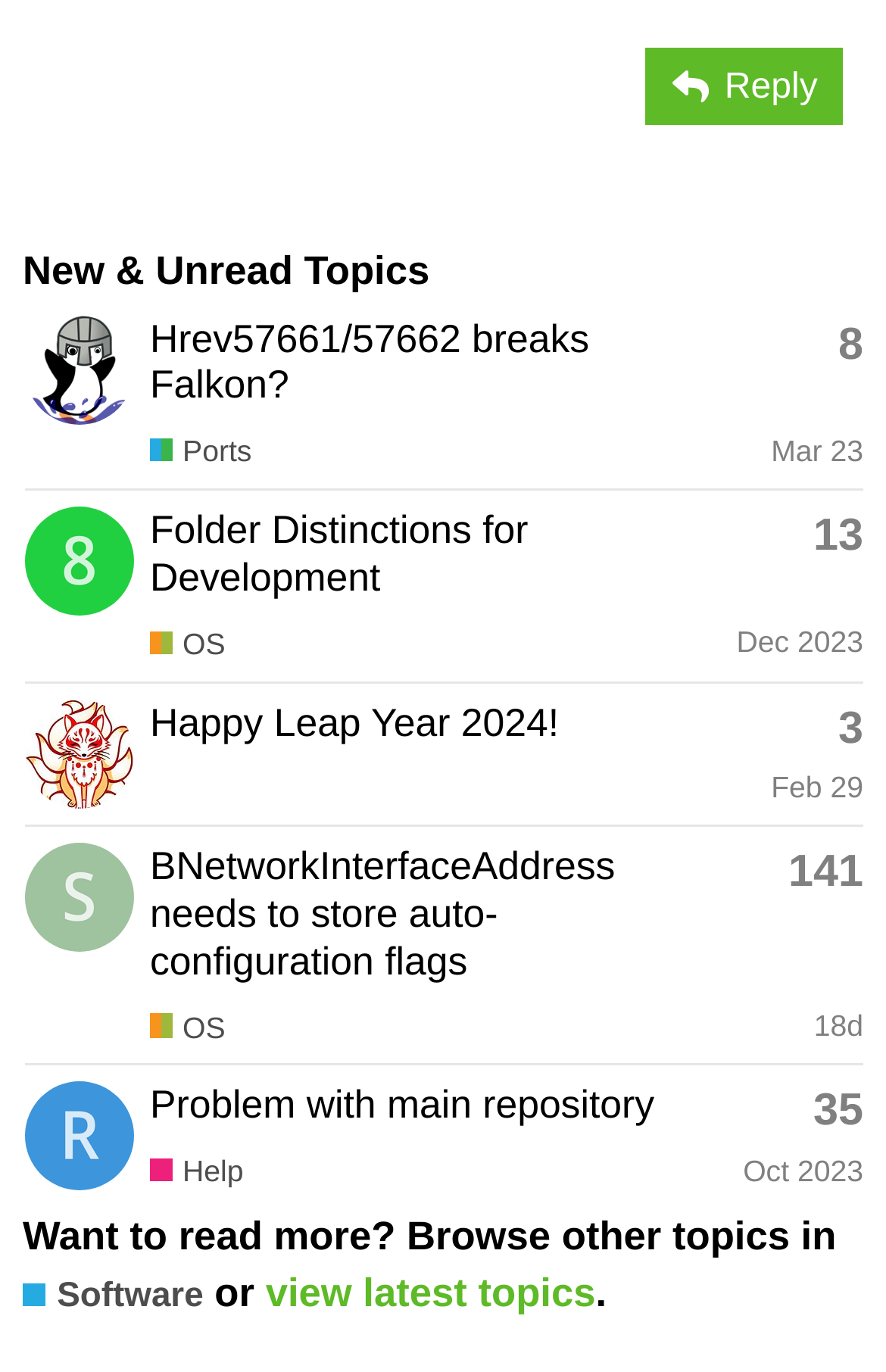Show the bounding box coordinates for the HTML element as described: "OS".

[0.169, 0.456, 0.254, 0.482]